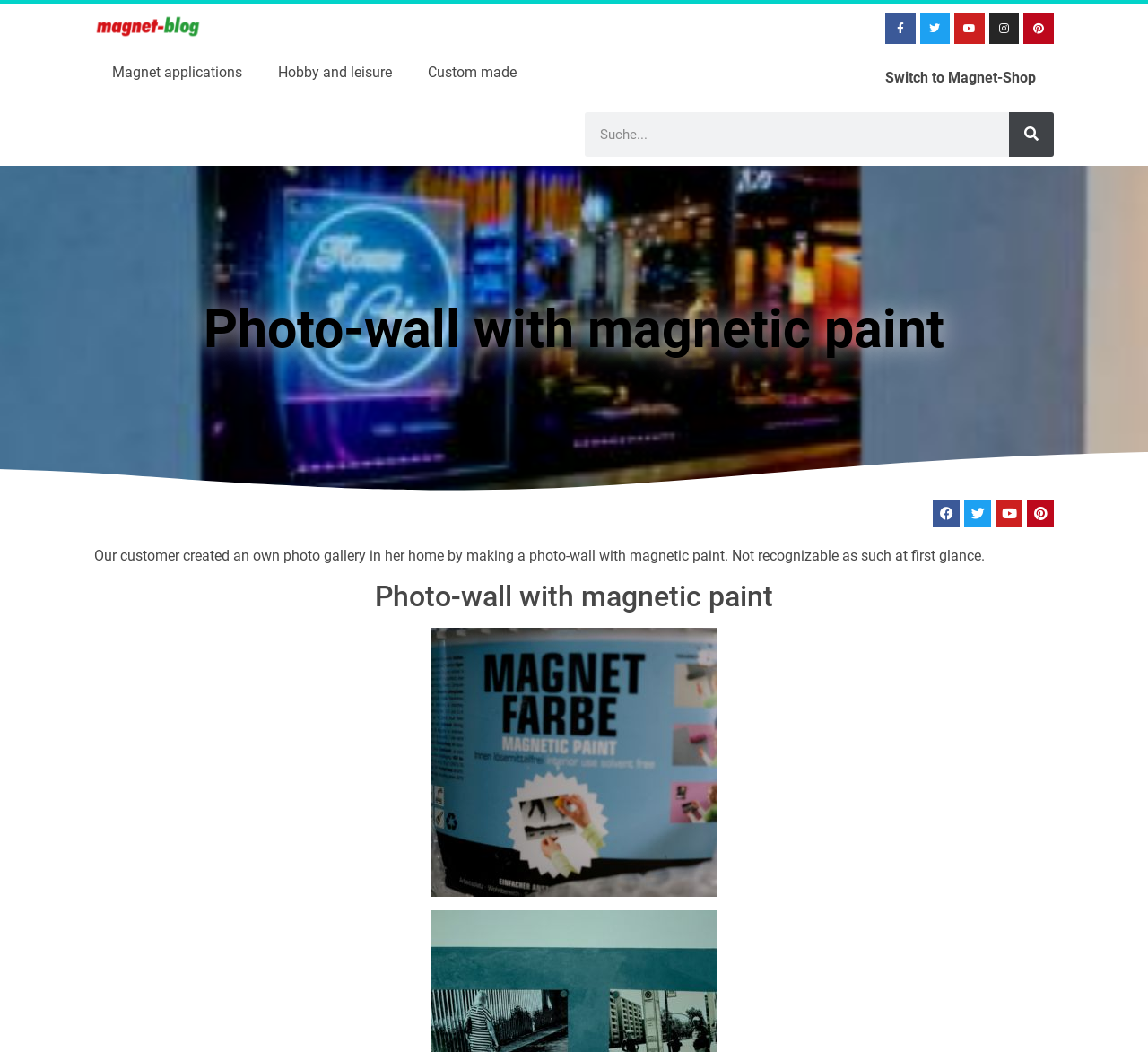Identify and provide the text content of the webpage's primary headline.

Photo-wall with magnetic paint